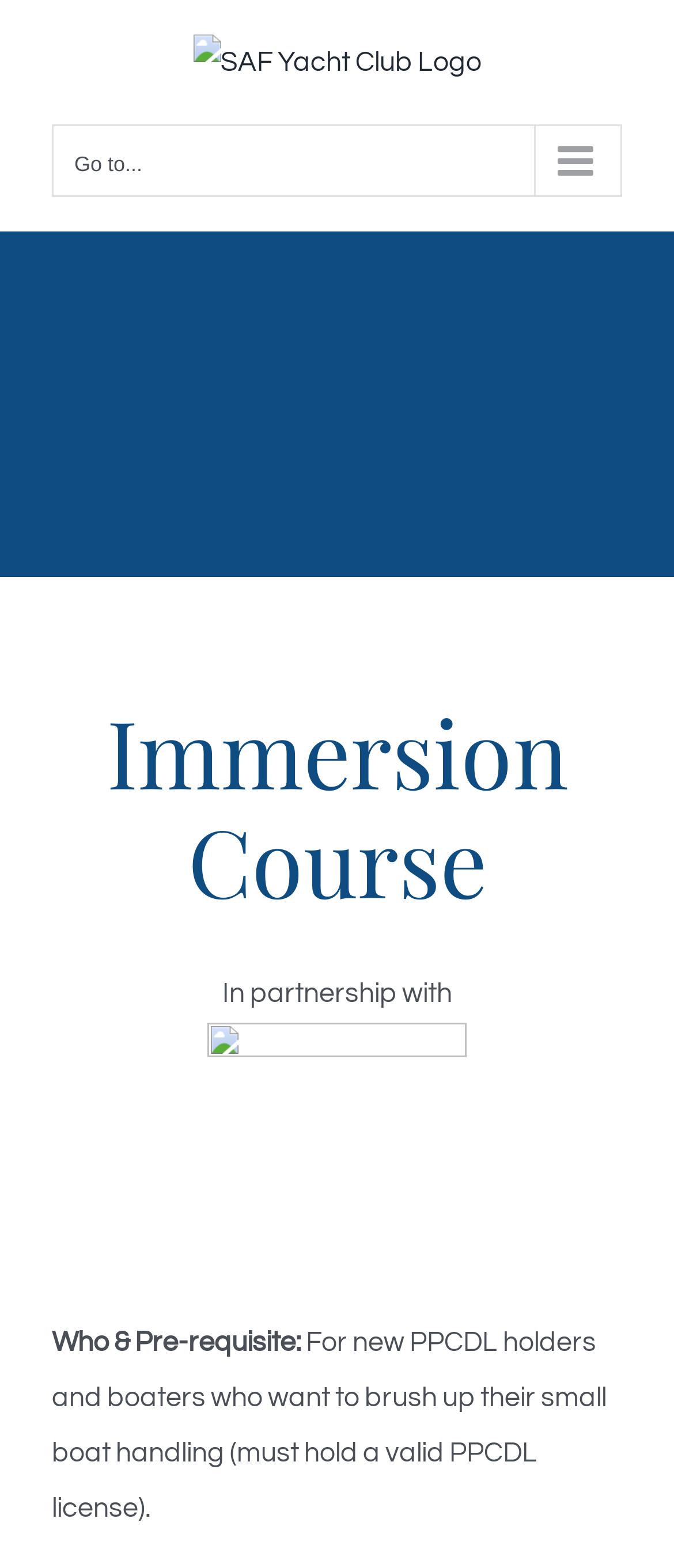Provide a brief response to the question below using a single word or phrase: 
What is the partnership mentioned on the webpage?

In partnership with